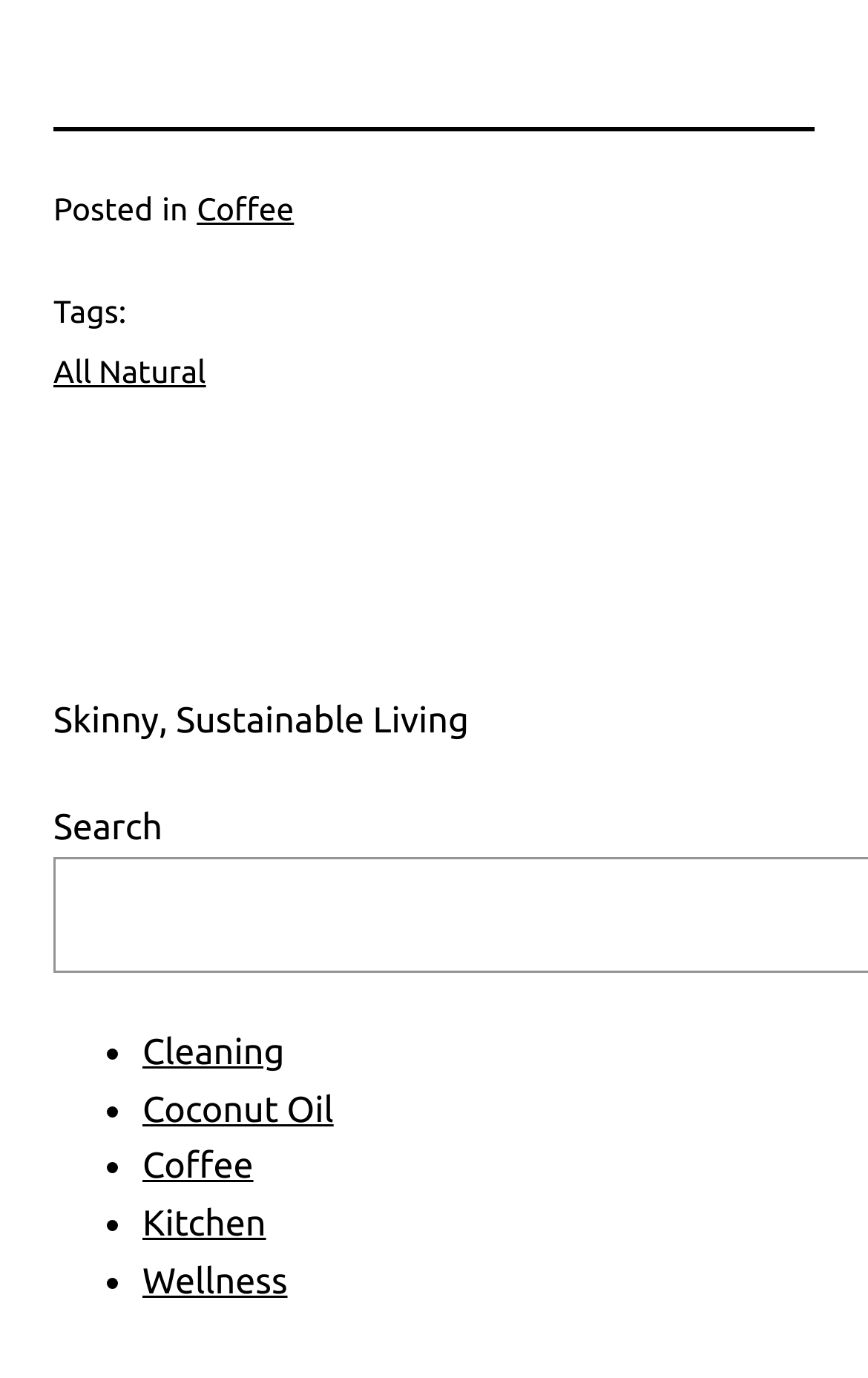Determine the bounding box coordinates for the area that needs to be clicked to fulfill this task: "search for something". The coordinates must be given as four float numbers between 0 and 1, i.e., [left, top, right, bottom].

[0.062, 0.586, 0.187, 0.615]